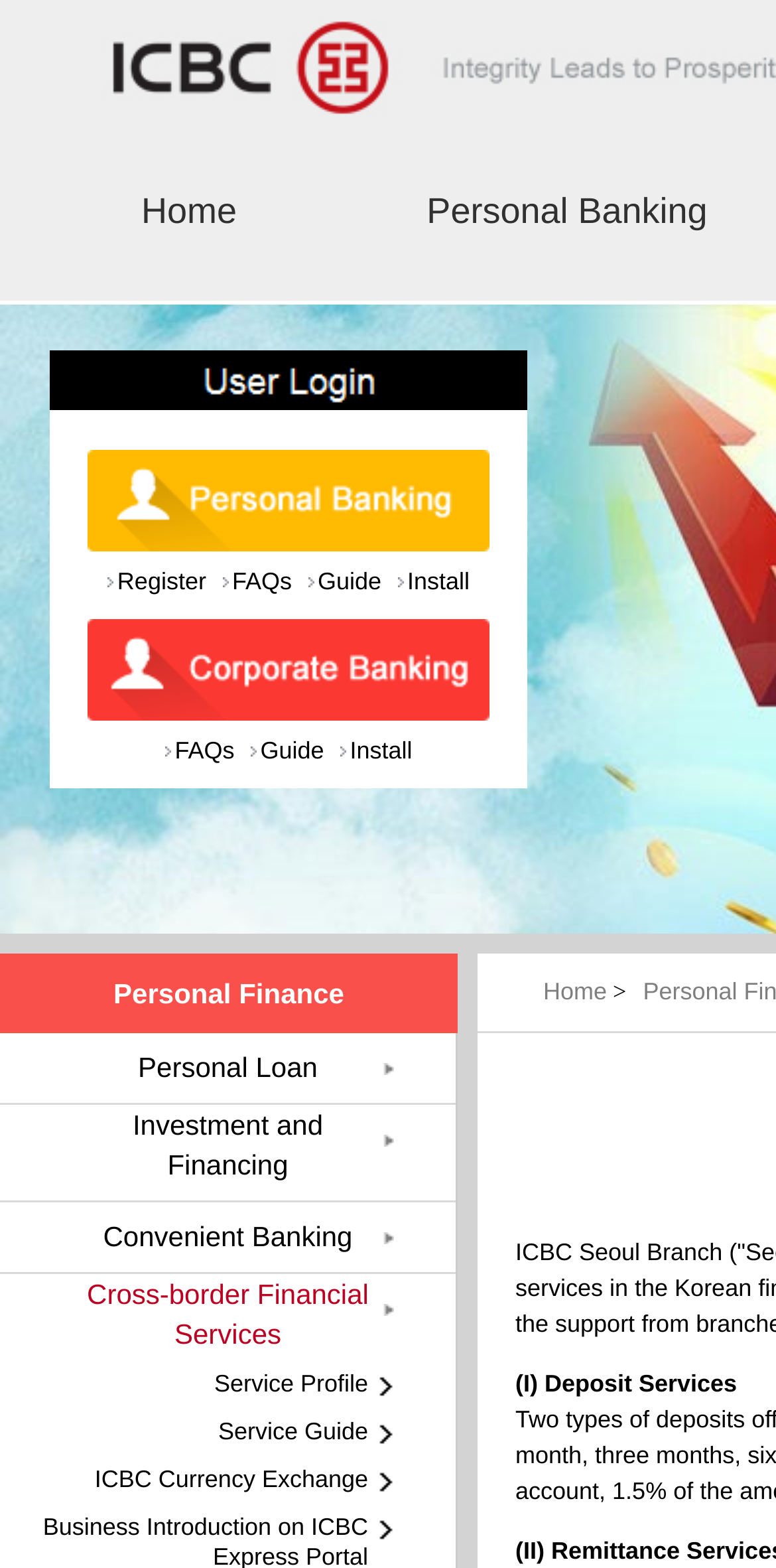Determine the bounding box coordinates for the region that must be clicked to execute the following instruction: "Click on Home".

[0.0, 0.103, 0.487, 0.168]